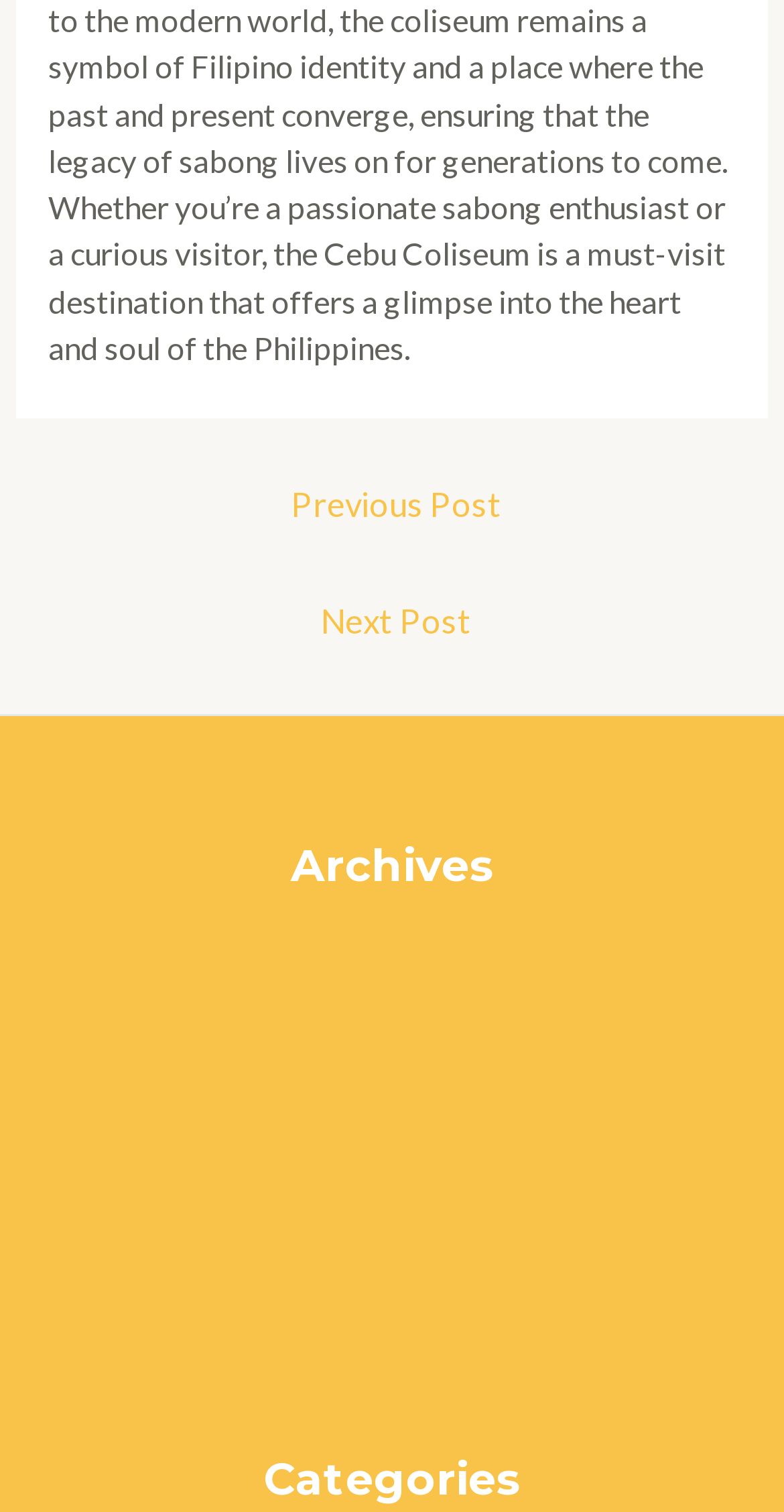Determine the bounding box coordinates of the element that should be clicked to execute the following command: "view categories".

[0.051, 0.959, 0.949, 0.997]